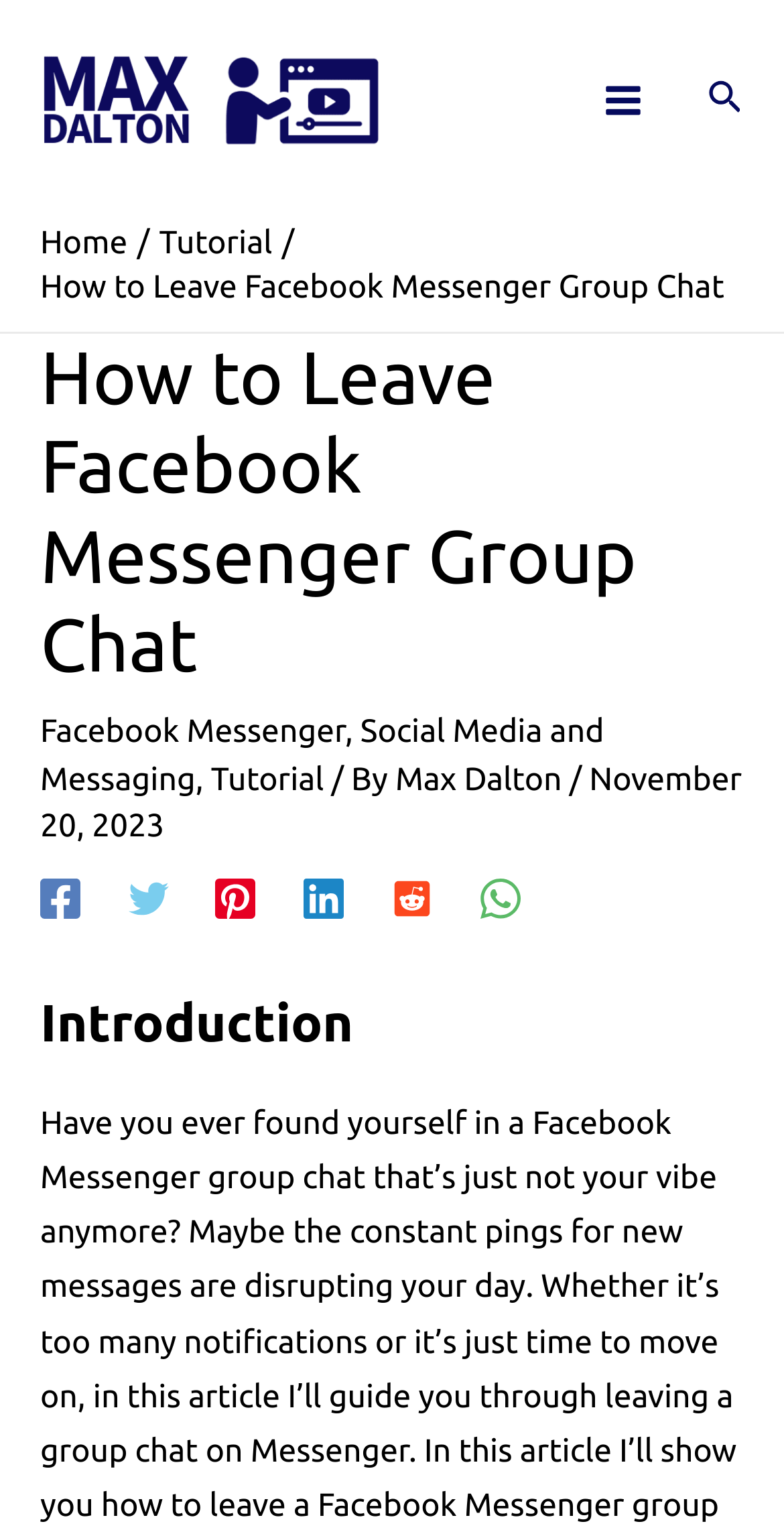Identify the bounding box coordinates for the element you need to click to achieve the following task: "Click the 'Facebook' link". Provide the bounding box coordinates as four float numbers between 0 and 1, in the form [left, top, right, bottom].

[0.051, 0.571, 0.103, 0.597]